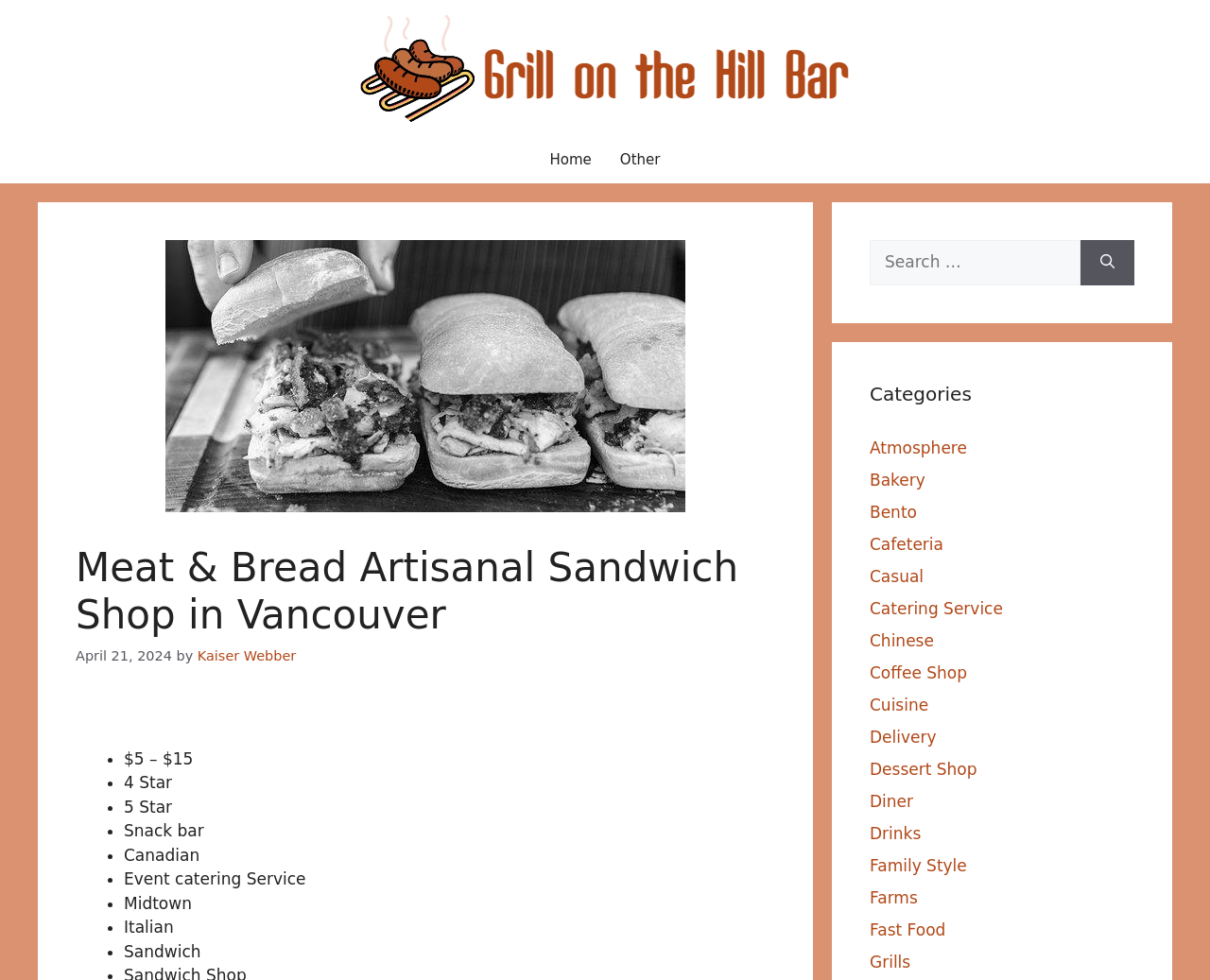Determine the bounding box coordinates for the UI element described. Format the coordinates as (top-left x, top-left y, bottom-right x, bottom-right y) and ensure all values are between 0 and 1. Element description: parent_node: Search for: aria-label="Search"

[0.893, 0.245, 0.938, 0.291]